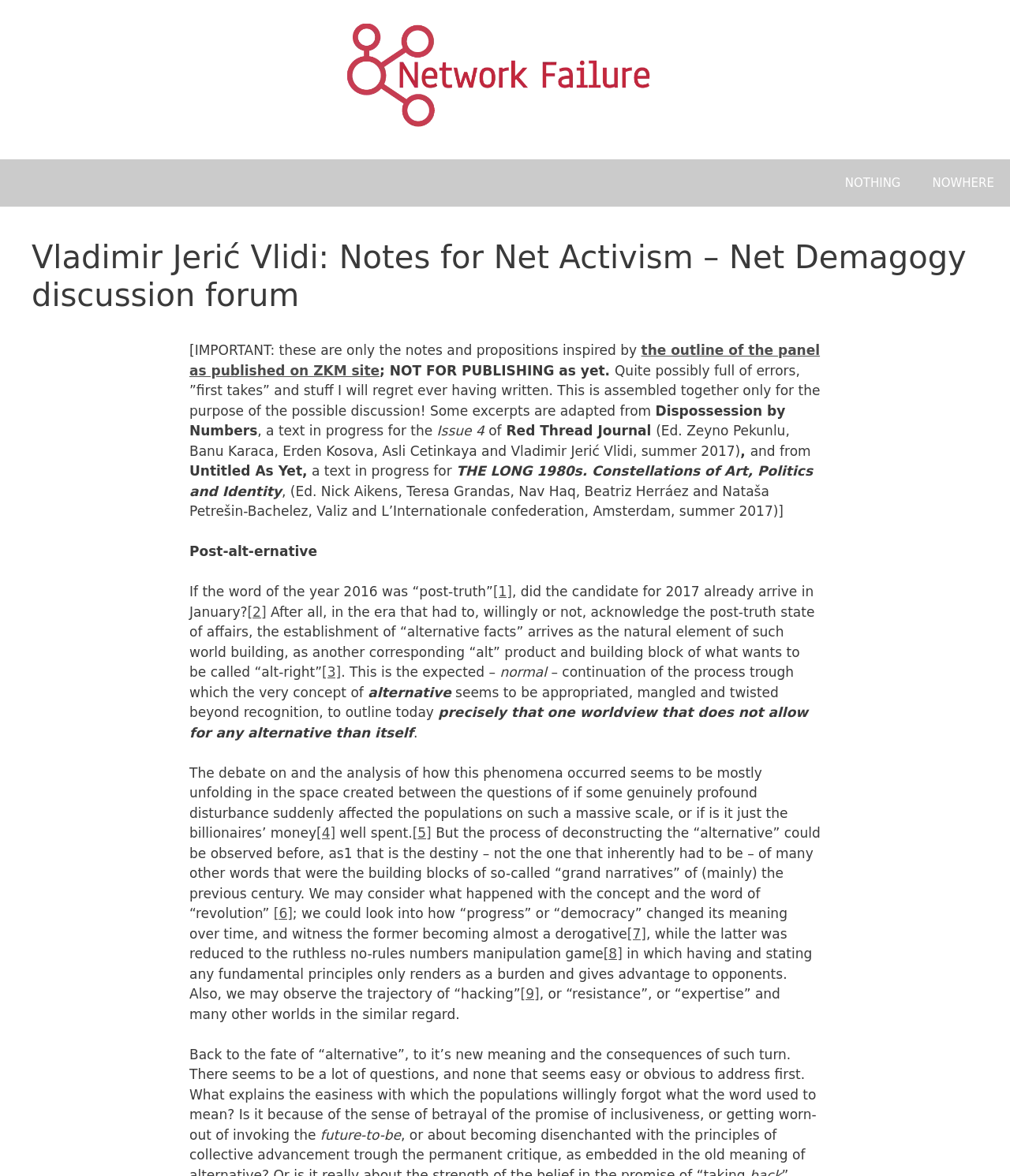Using the format (top-left x, top-left y, bottom-right x, bottom-right y), and given the element description, identify the bounding box coordinates within the screenshot: alt="Network Failure"

[0.344, 0.057, 0.656, 0.07]